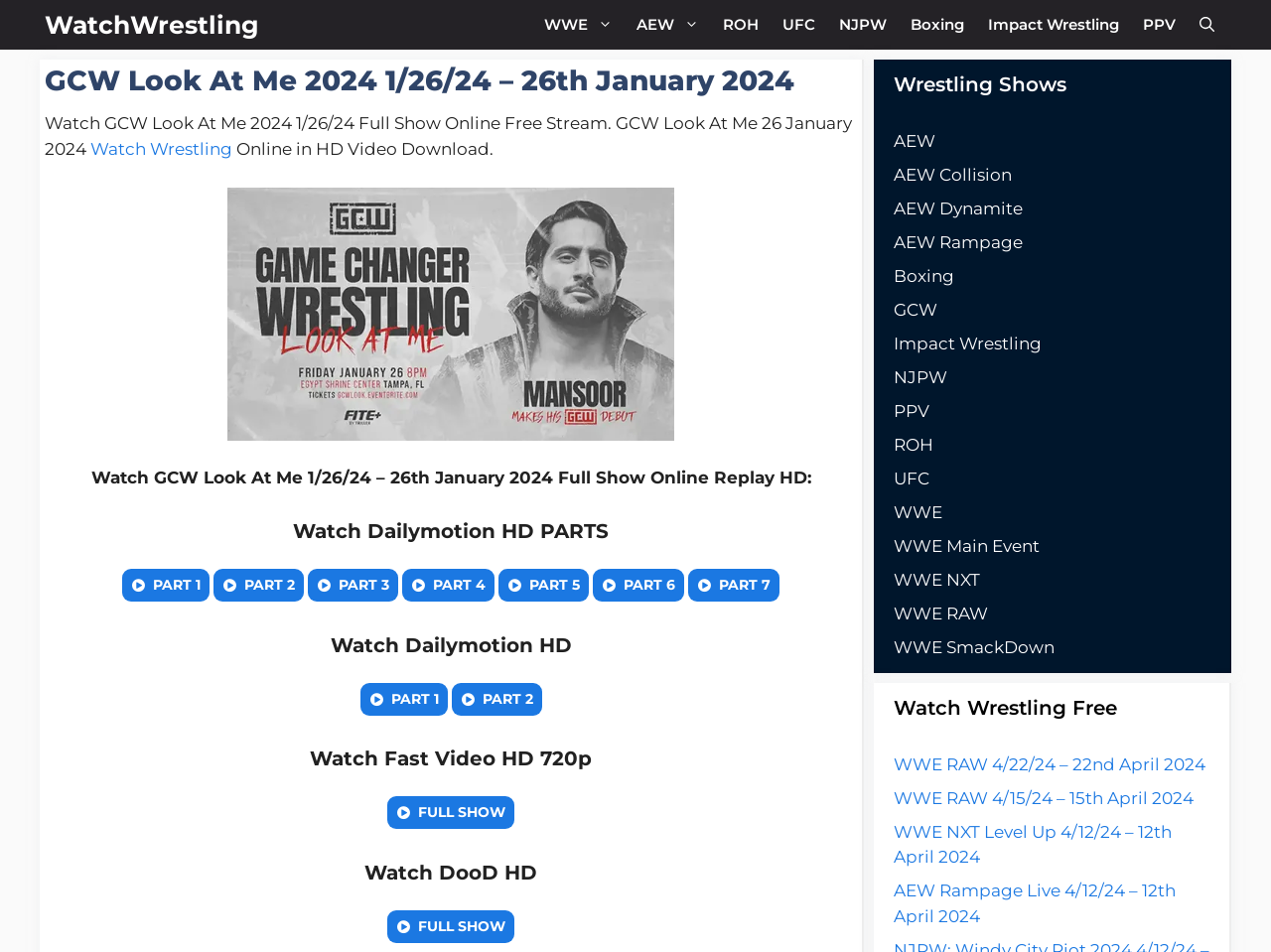Using the information in the image, give a comprehensive answer to the question: 
How many wrestling shows are listed in the complementary section?

The number of wrestling shows listed in the complementary section can be found by counting the links under the heading 'Wrestling Shows'. There are 20 links to different wrestling shows and events.